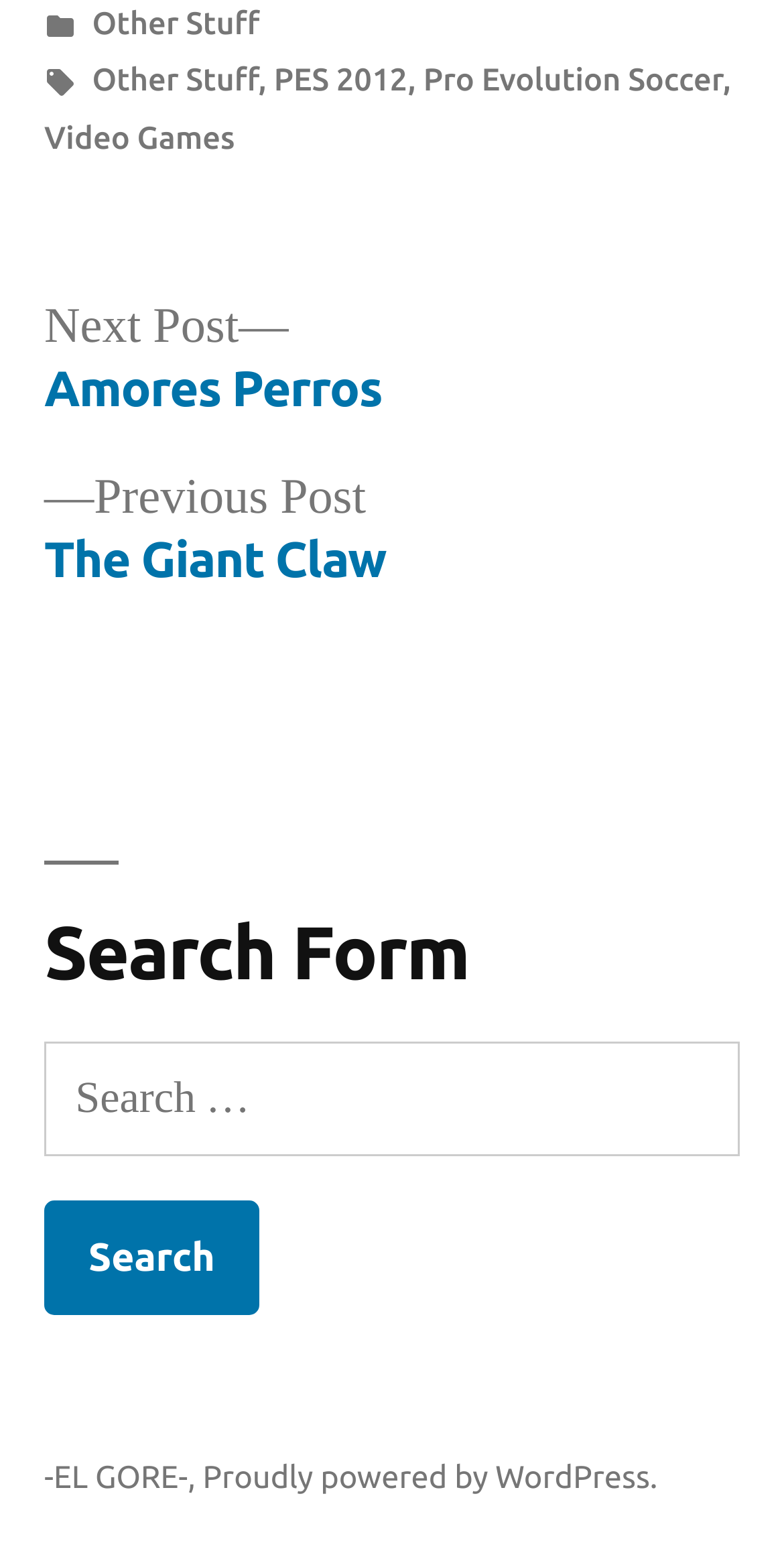Can you specify the bounding box coordinates of the area that needs to be clicked to fulfill the following instruction: "Go to next post"?

[0.056, 0.19, 0.487, 0.271]